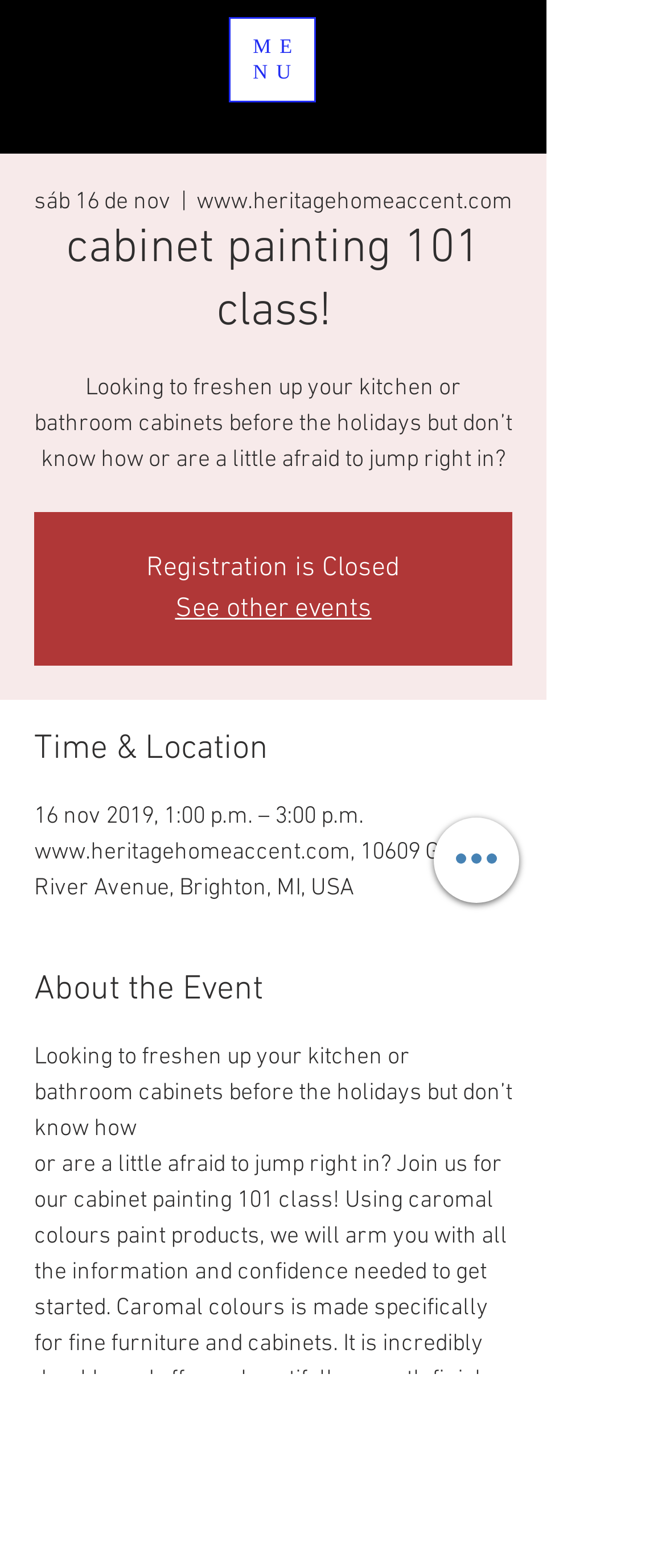Please reply to the following question with a single word or a short phrase:
What is the purpose of the event?

To learn cabinet painting